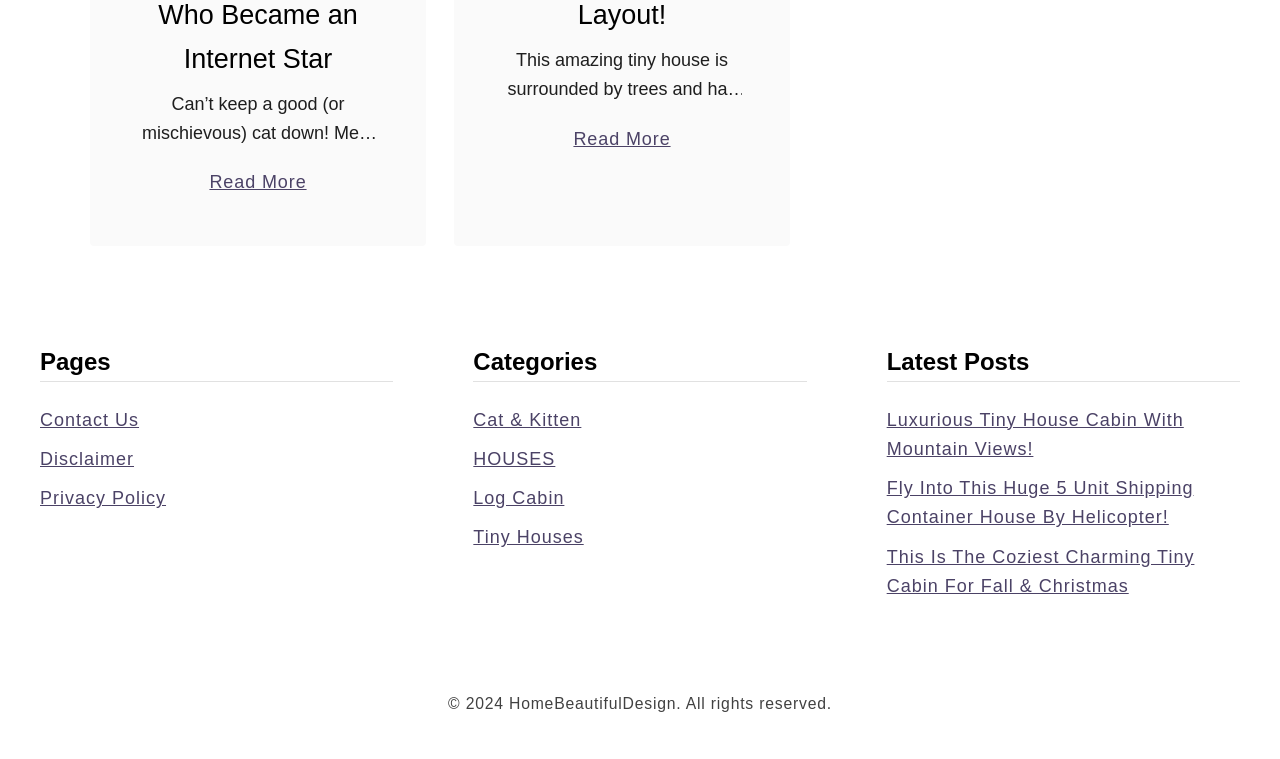How many links are under the 'Latest Posts' heading?
Based on the image, provide a one-word or brief-phrase response.

3